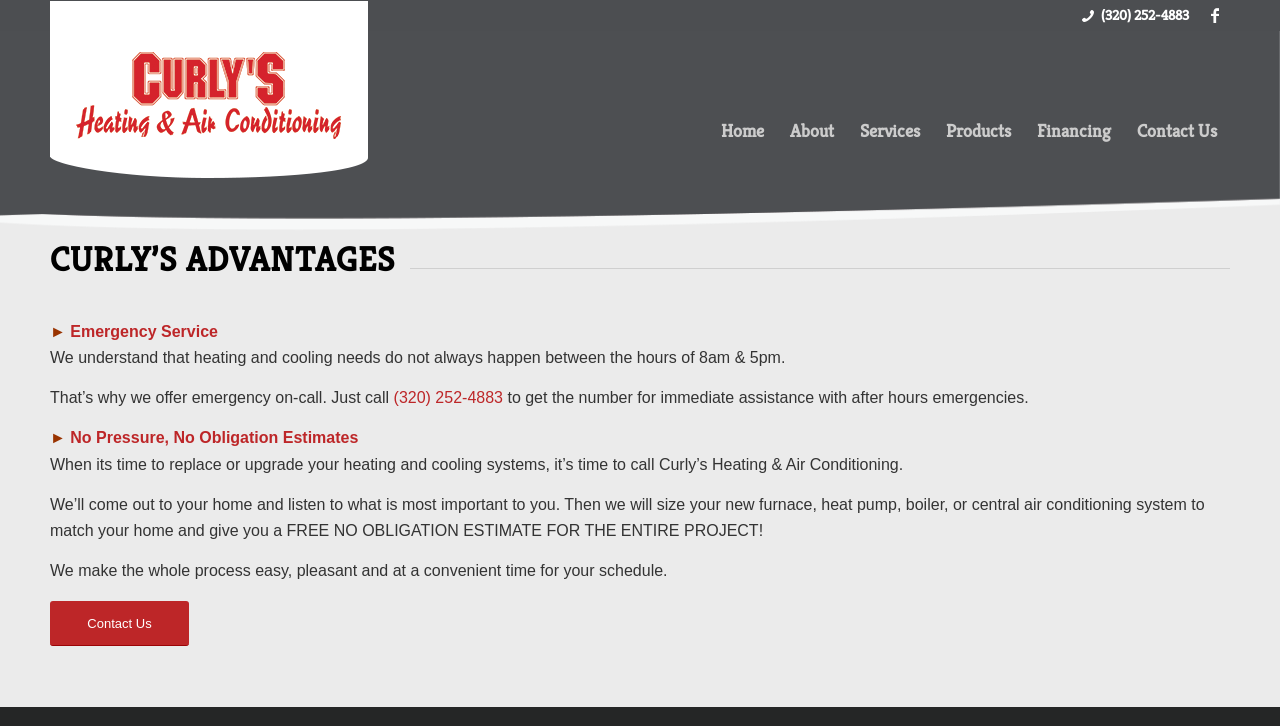Look at the image and answer the question in detail:
What is the company name?

I found the company name by looking at the top left section of the webpage, where I saw a link element with the company name 'Curly's Heating & Air Conditioning'.